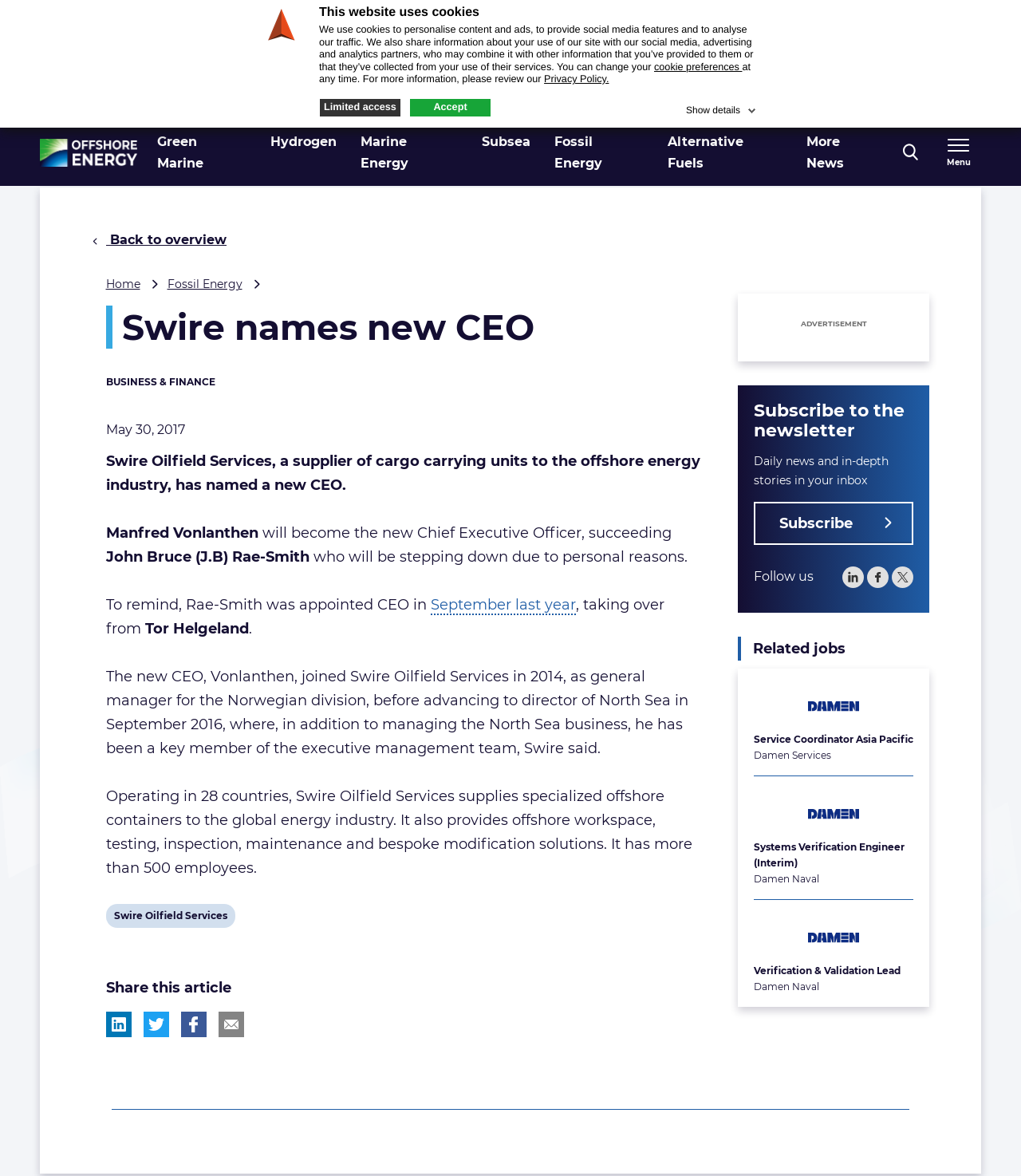What is the name of the new CEO of Swire Oilfield Services?
Use the screenshot to answer the question with a single word or phrase.

Manfred Vonlanthen